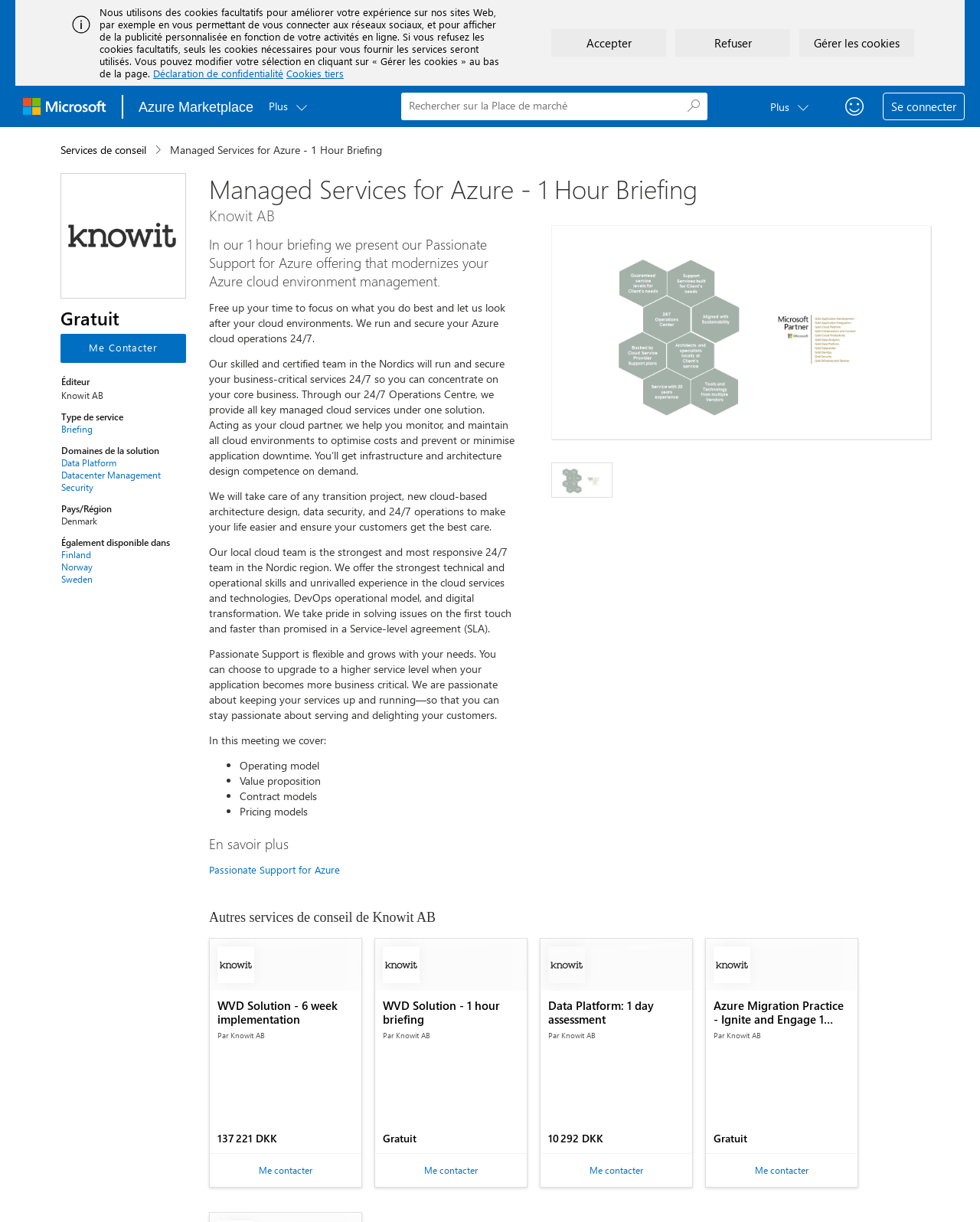Using the details in the image, give a detailed response to the question below:
What are the topics covered in the meeting?

The topics covered in the meeting can be found in the section 'In this meeting we cover:' where it lists the topics as Operating model, Value proposition, Contract models, and Pricing models.